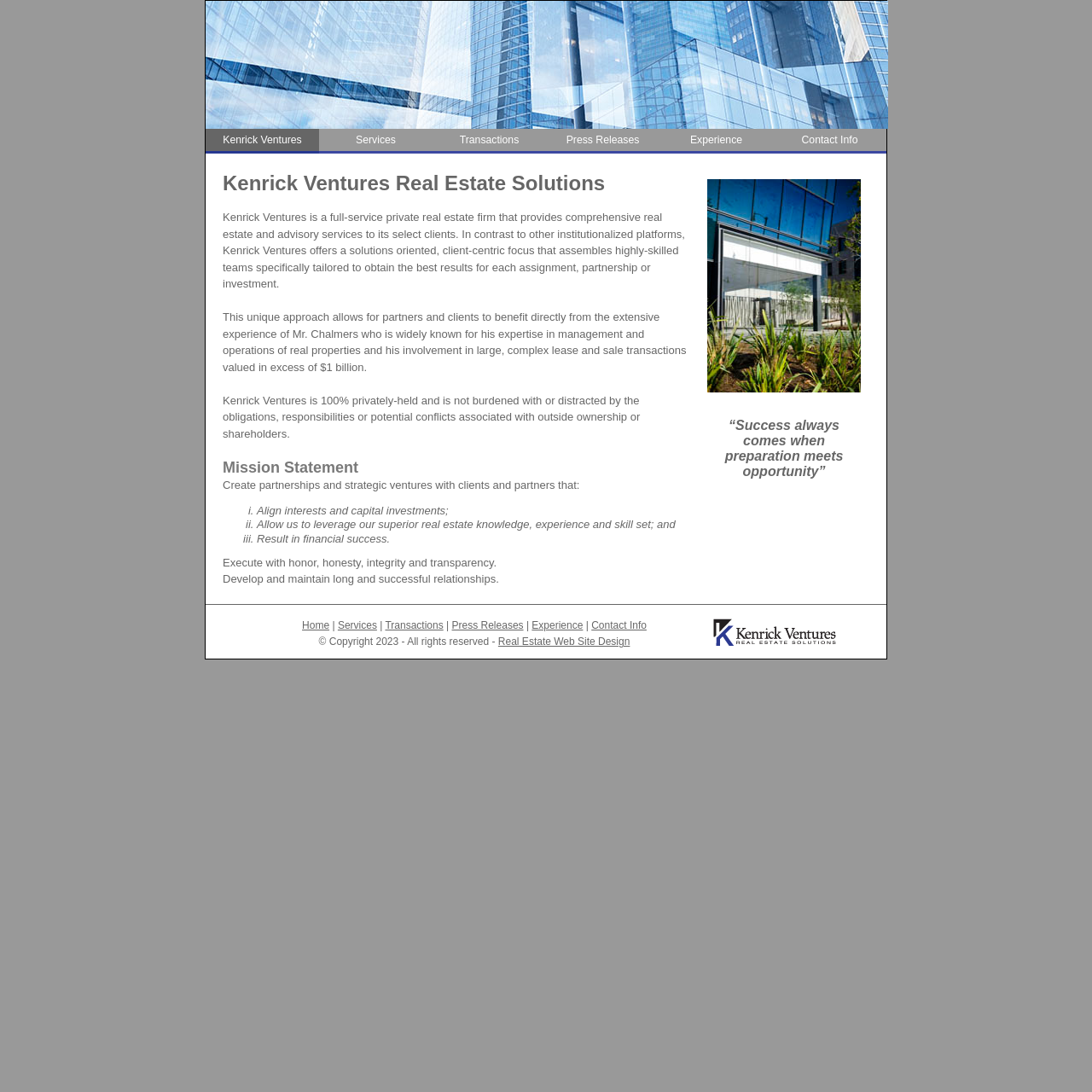What is the focus of Kenrick Ventures?
Please provide an in-depth and detailed response to the question.

The focus of Kenrick Ventures can be inferred from the text in the StaticText element which mentions 'real estate firm', 'real estate and advisory services', and 'management and operations of real properties'.